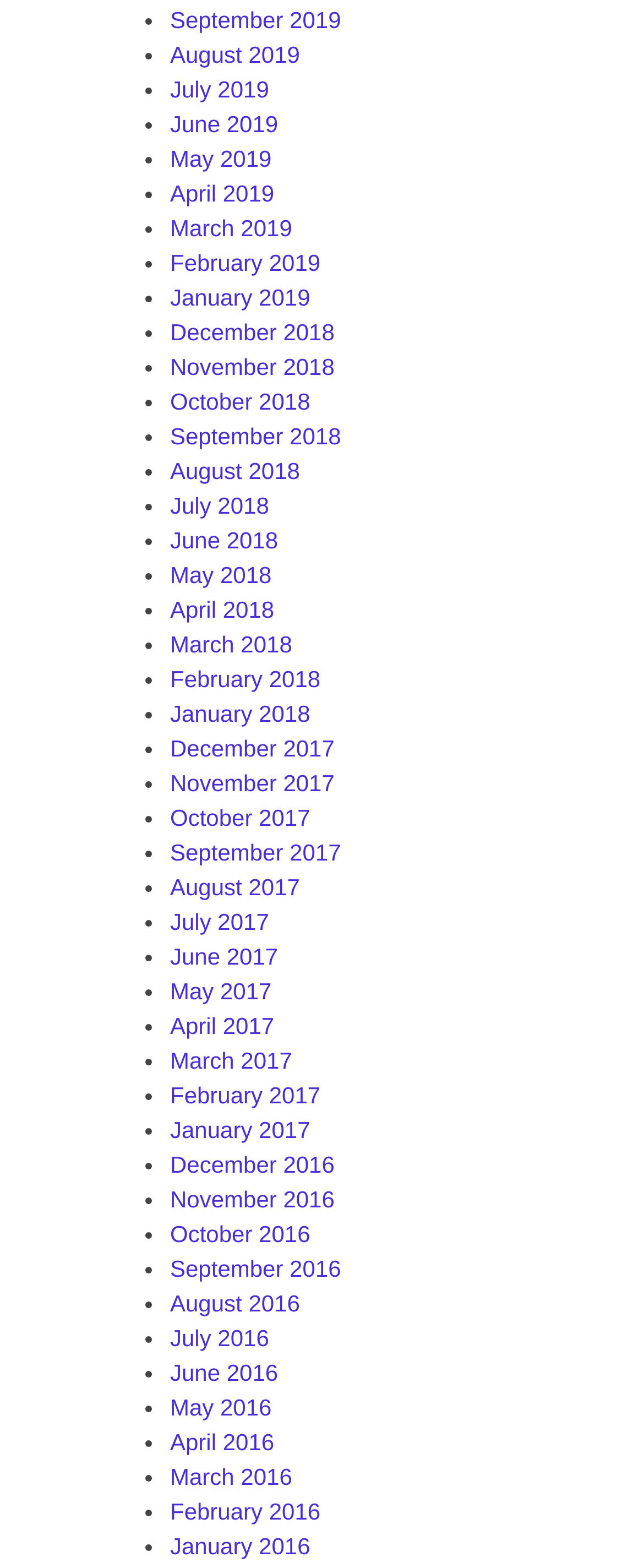How many months are listed in total?
Look at the screenshot and provide an in-depth answer.

I counted the number of links in the list, and there are 36 months listed, ranging from December 2016 to September 2019.